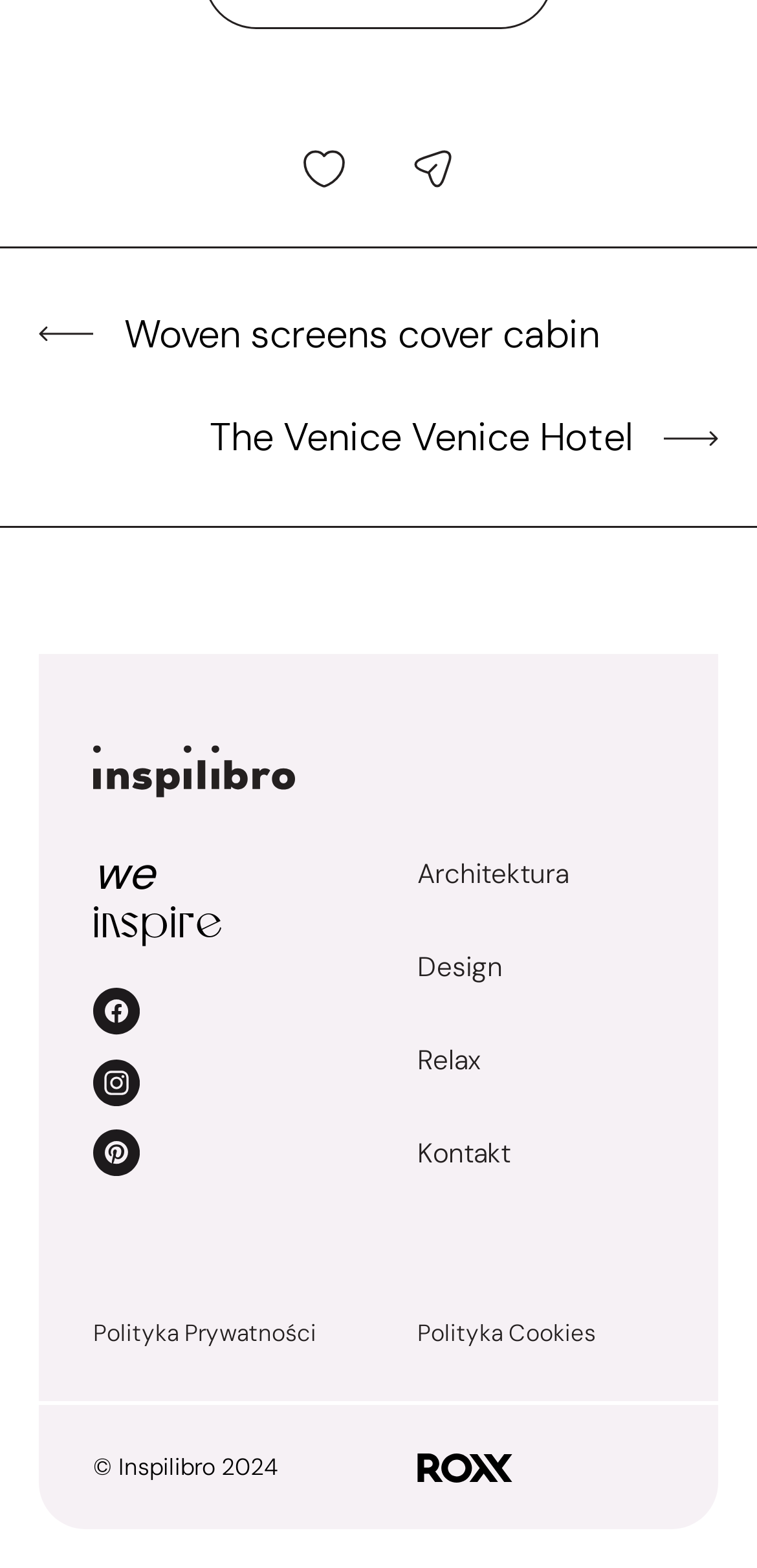Please give the bounding box coordinates of the area that should be clicked to fulfill the following instruction: "Check the account". The coordinates should be in the format of four float numbers from 0 to 1, i.e., [left, top, right, bottom].

None